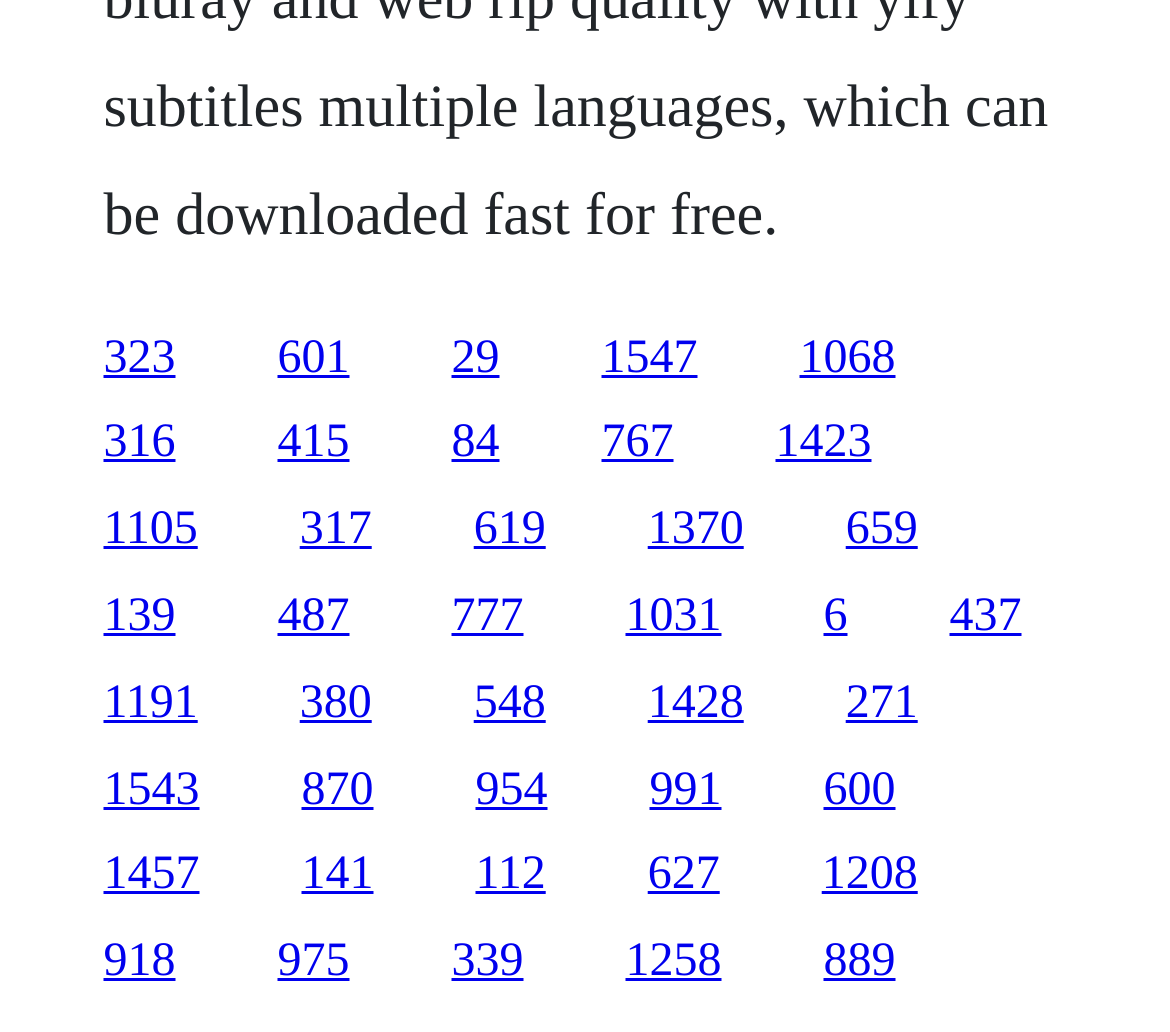How many links are in the top half of the webpage?
Based on the image, give a concise answer in the form of a single word or short phrase.

25